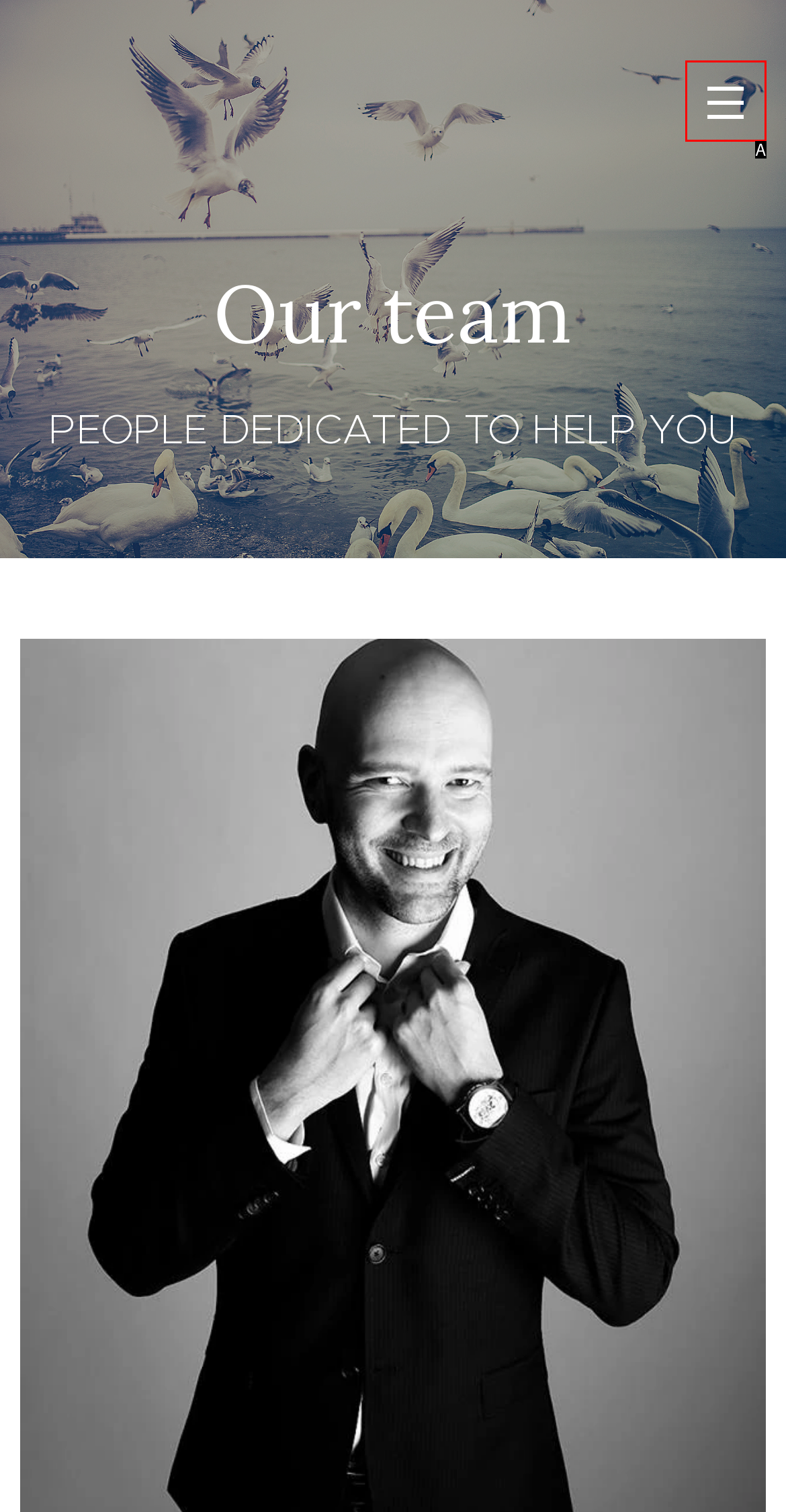Choose the letter that best represents the description: Menu. Provide the letter as your response.

A